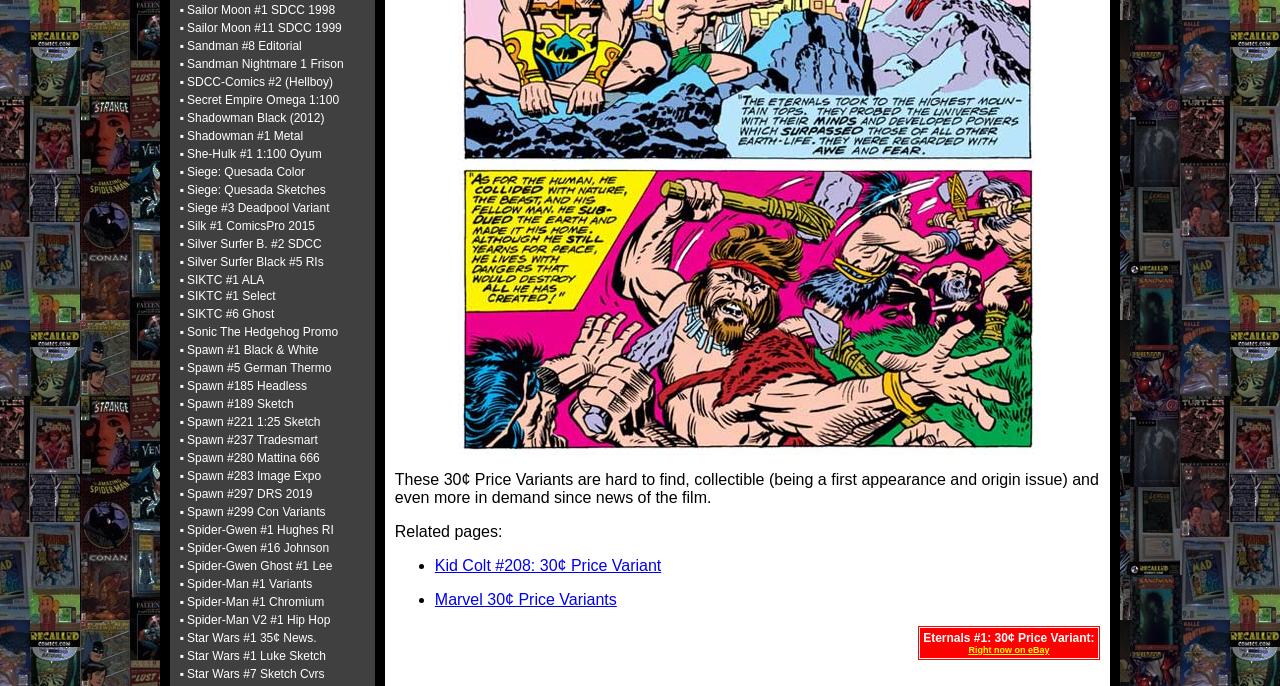What is the current auction platform mentioned on the webpage? Based on the image, give a response in one word or a short phrase.

eBay